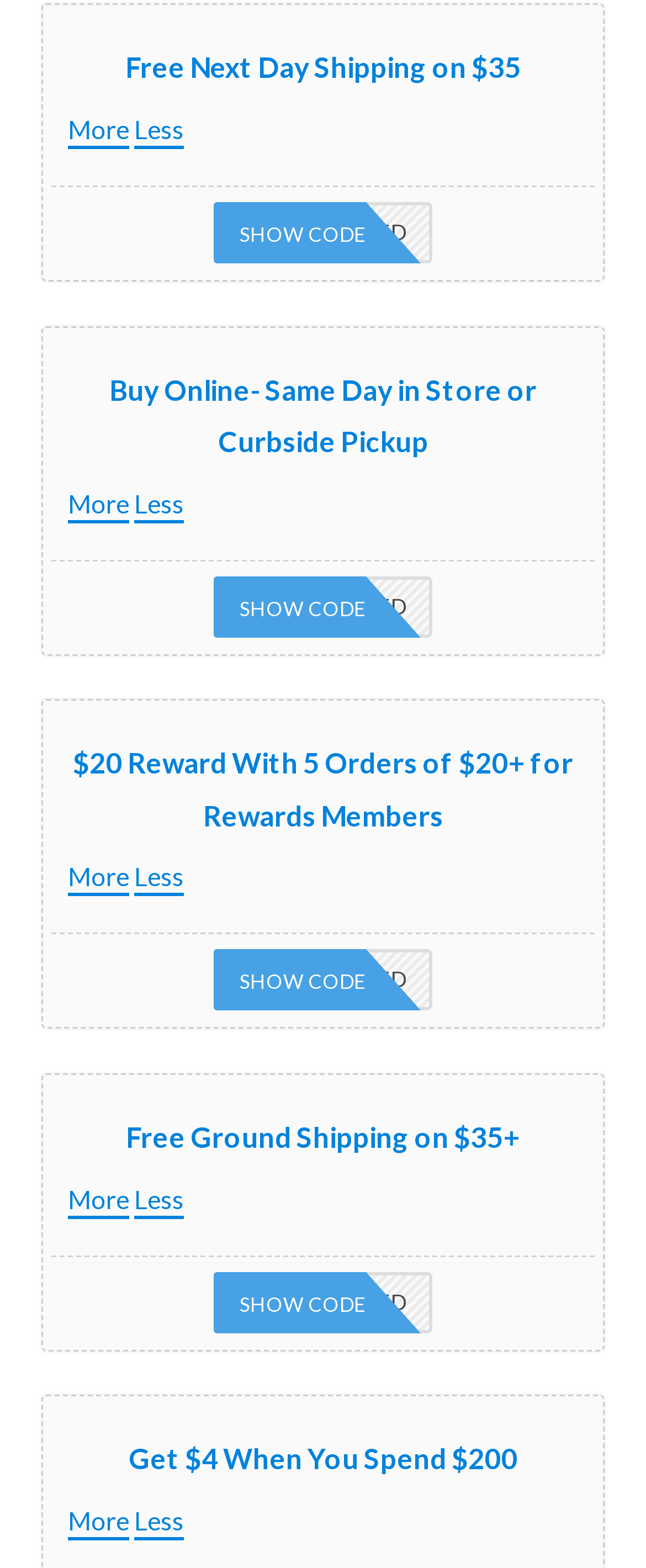What are the two options to view more or less information?
Using the image, provide a concise answer in one word or a short phrase.

More, Less